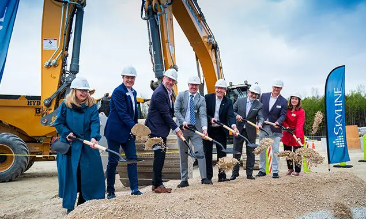Using the information in the image, give a comprehensive answer to the question: 
How many apartments will the 'Residences at Silvercreek' project create?

The number of apartments to be created by the 'Residences at Silvercreek' project can be found in the caption, which states that the project aims to create 187 multi-residential apartments.